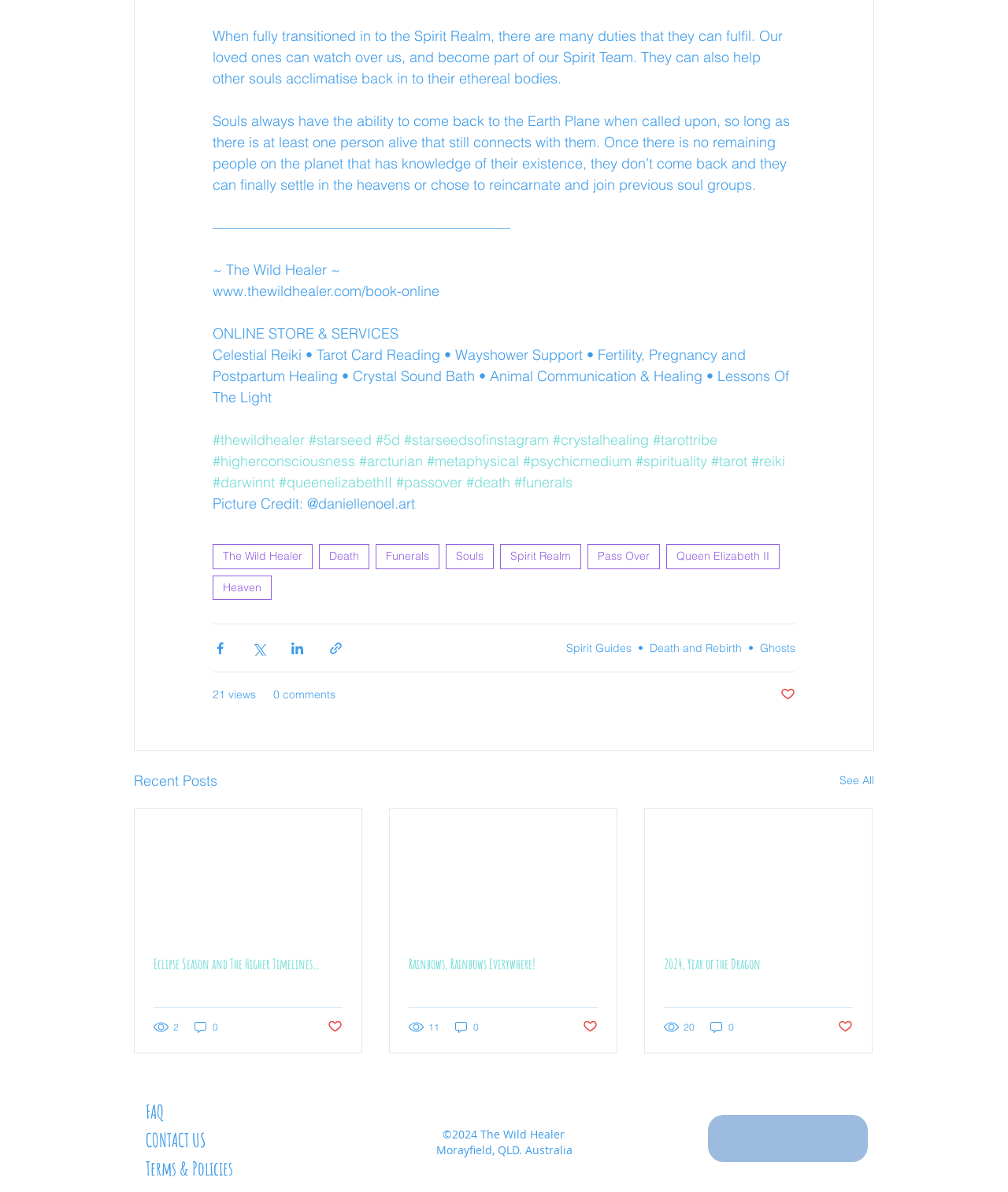Identify the bounding box coordinates of the area that should be clicked in order to complete the given instruction: "Read the 'Eclipse Season and The Higher Timelines…' article". The bounding box coordinates should be four float numbers between 0 and 1, i.e., [left, top, right, bottom].

[0.152, 0.801, 0.34, 0.816]